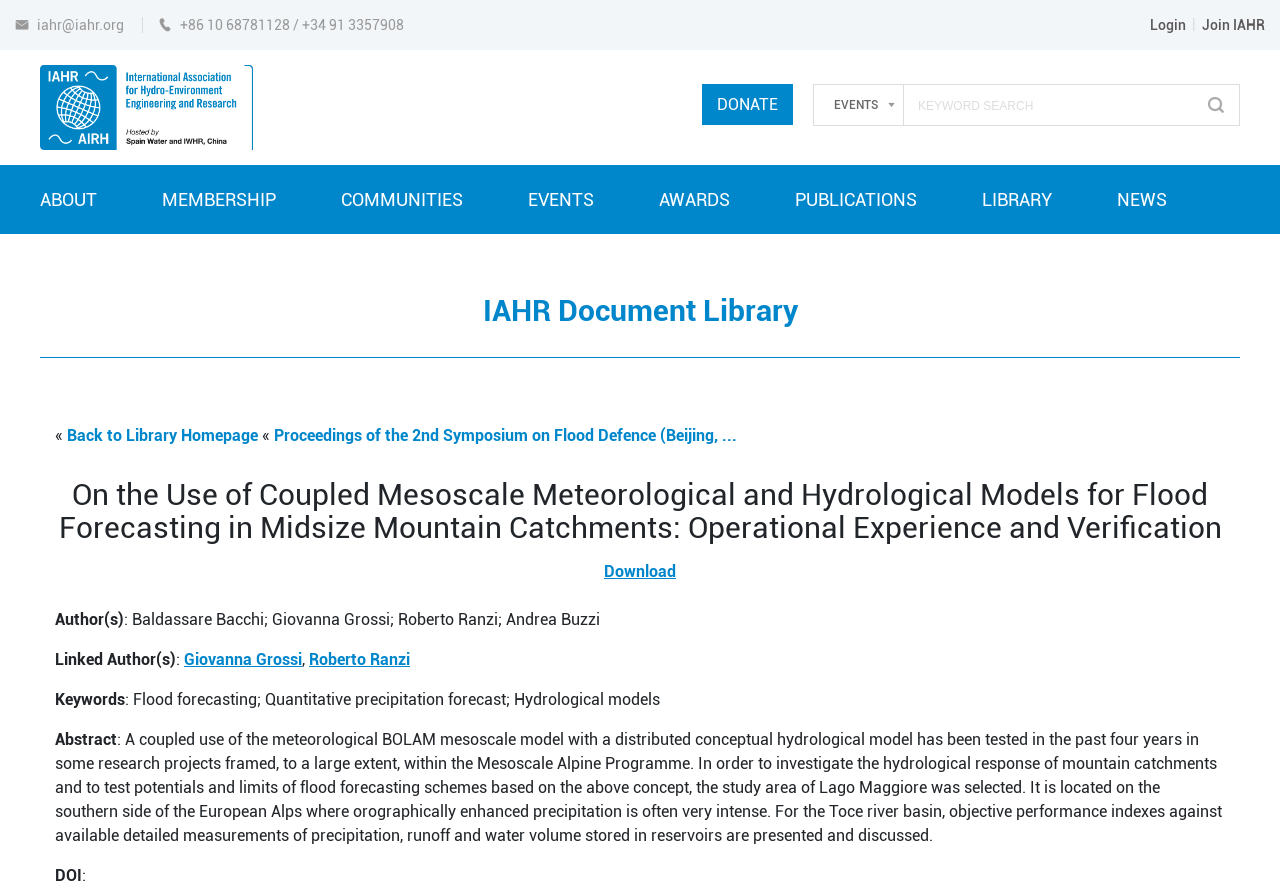What is the title of the document?
Deliver a detailed and extensive answer to the question.

I found the title of the document by looking at the heading element with the longest text, which is located at the top of the webpage and has a bounding box coordinate of [0.043, 0.541, 0.957, 0.616].